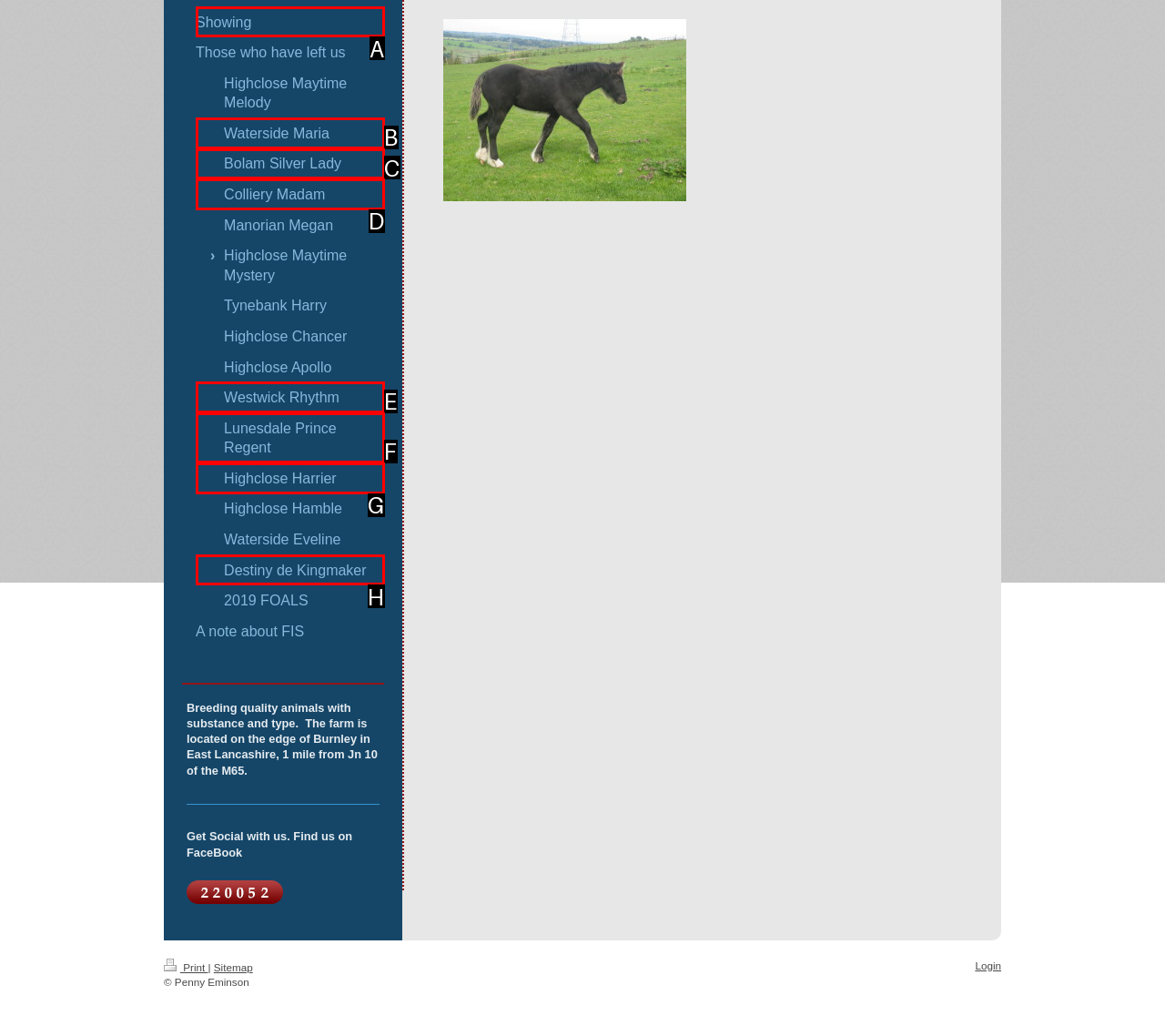From the given choices, indicate the option that best matches: Showing
State the letter of the chosen option directly.

A